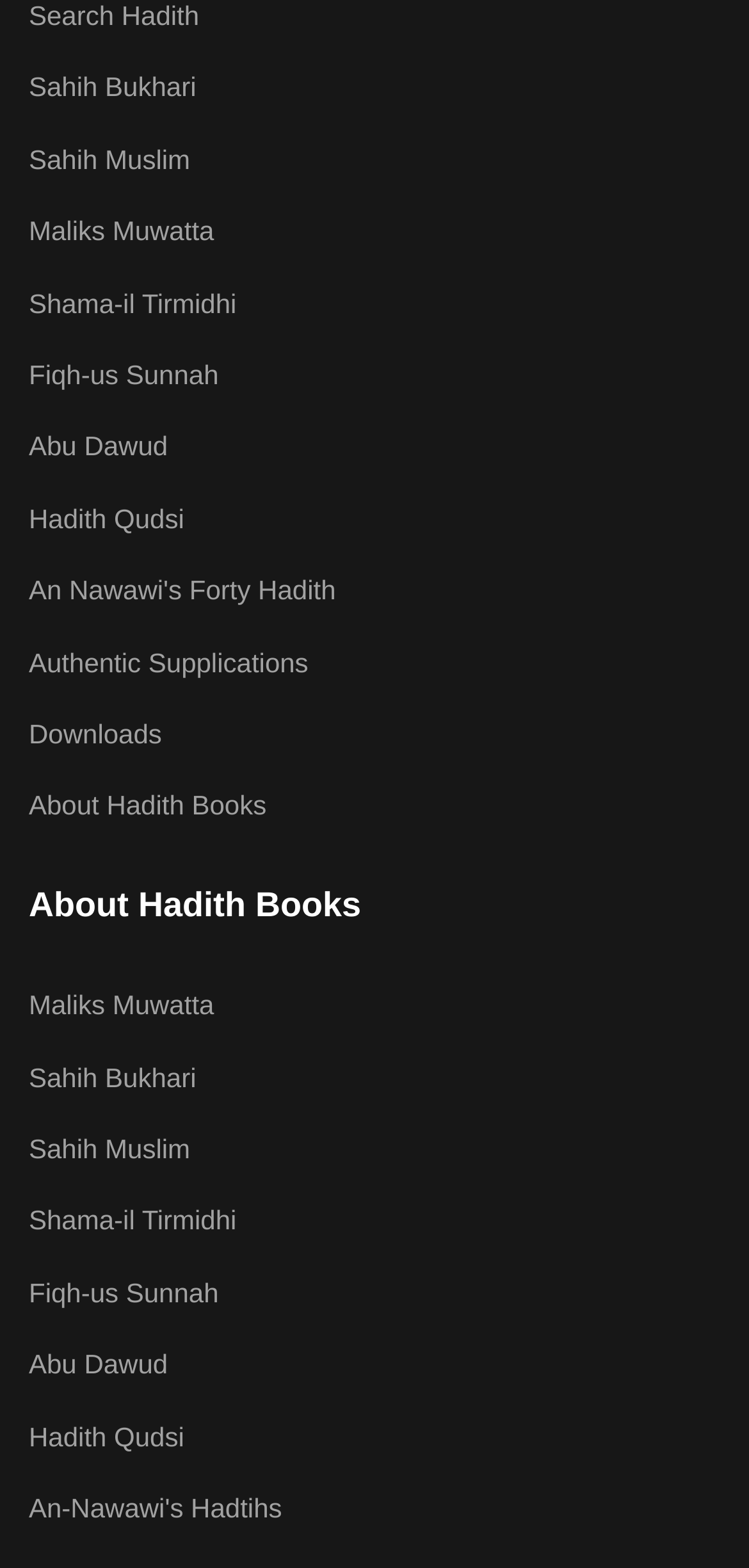Find the bounding box coordinates for the element that must be clicked to complete the instruction: "Explore Fiqh-us Sunnah". The coordinates should be four float numbers between 0 and 1, indicated as [left, top, right, bottom].

[0.038, 0.811, 0.962, 0.838]